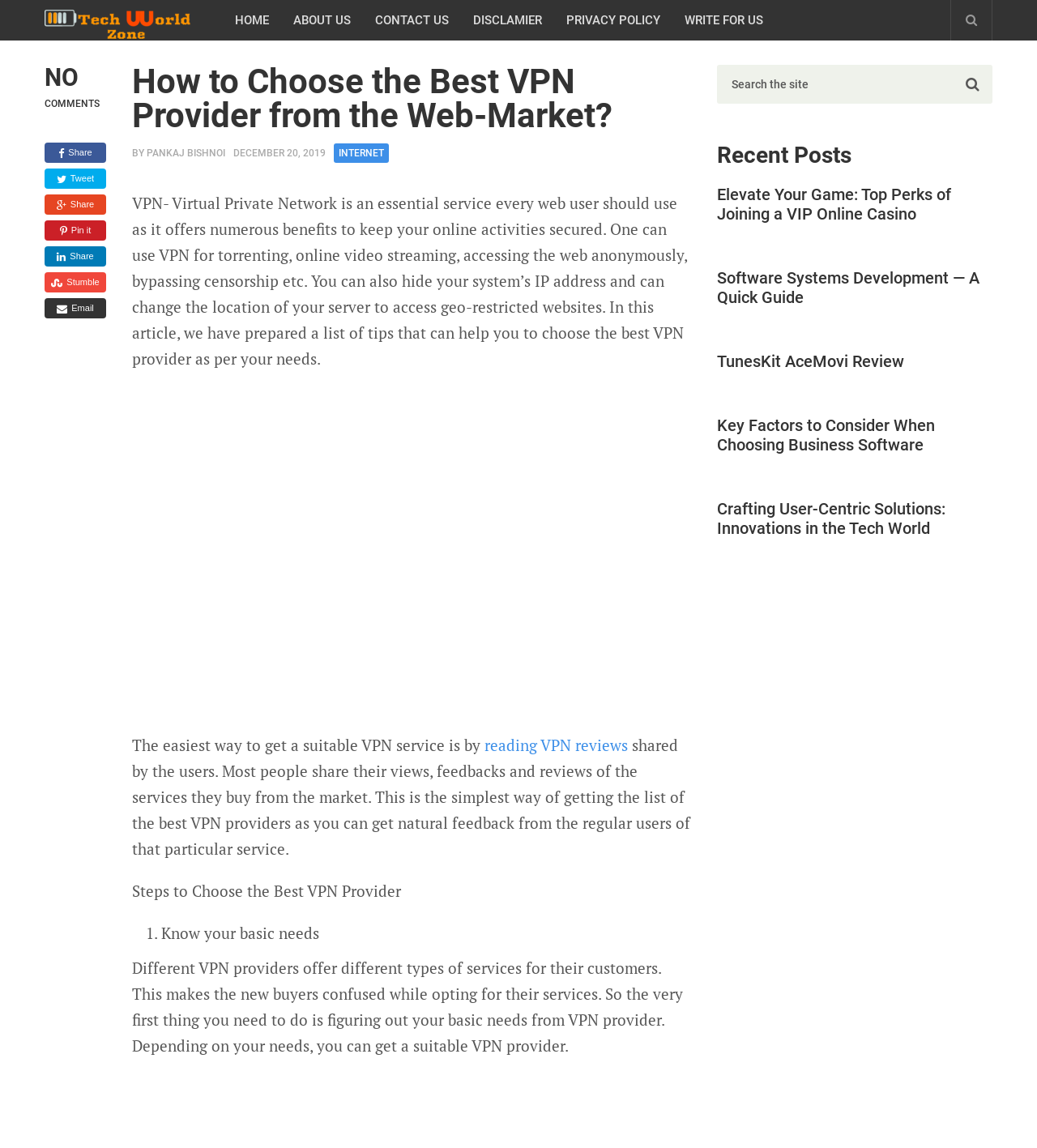Could you indicate the bounding box coordinates of the region to click in order to complete this instruction: "Read the author's profile".

[0.141, 0.128, 0.217, 0.138]